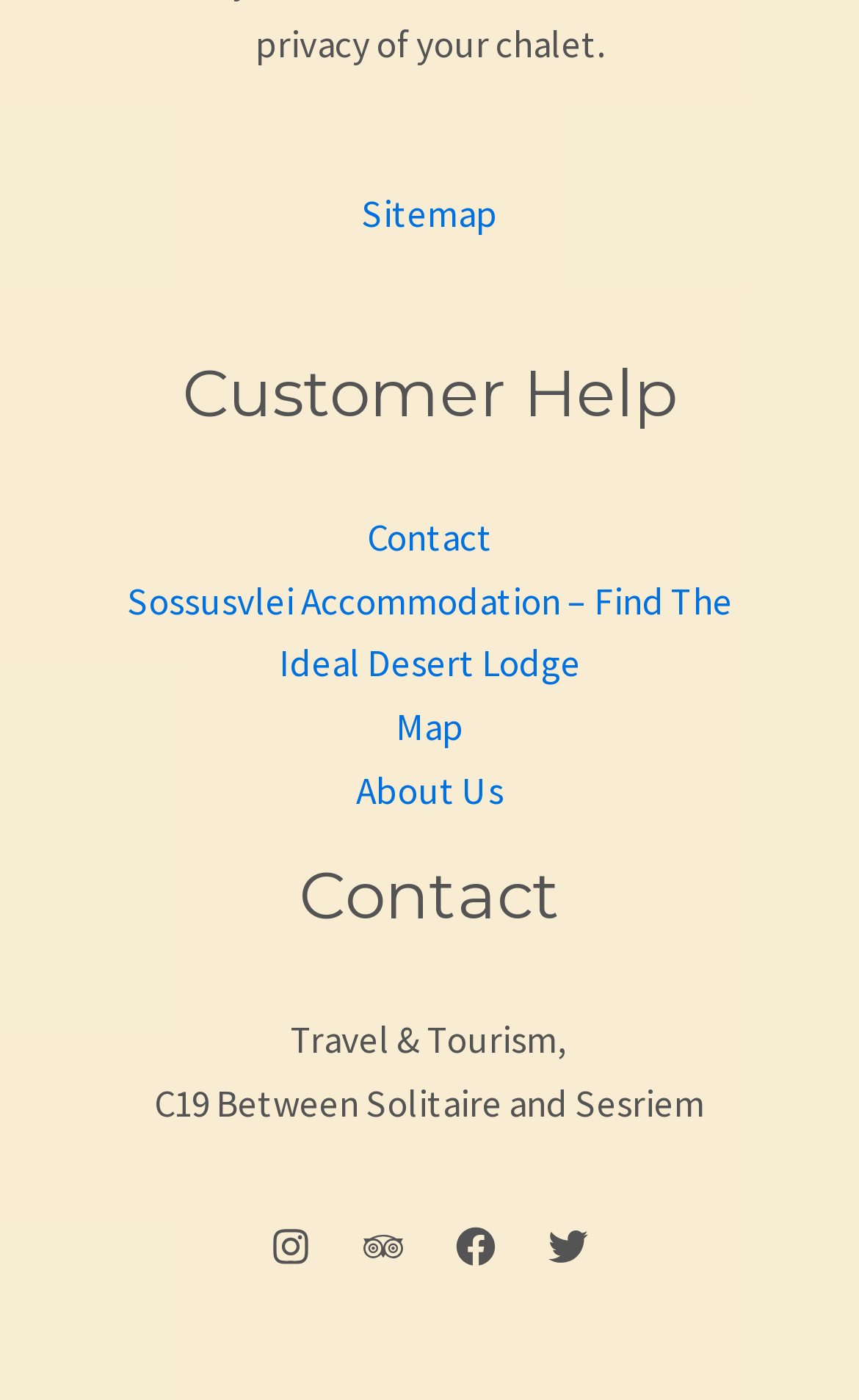Identify the bounding box coordinates of the region I need to click to complete this instruction: "Click on Sitemap".

[0.421, 0.135, 0.579, 0.169]